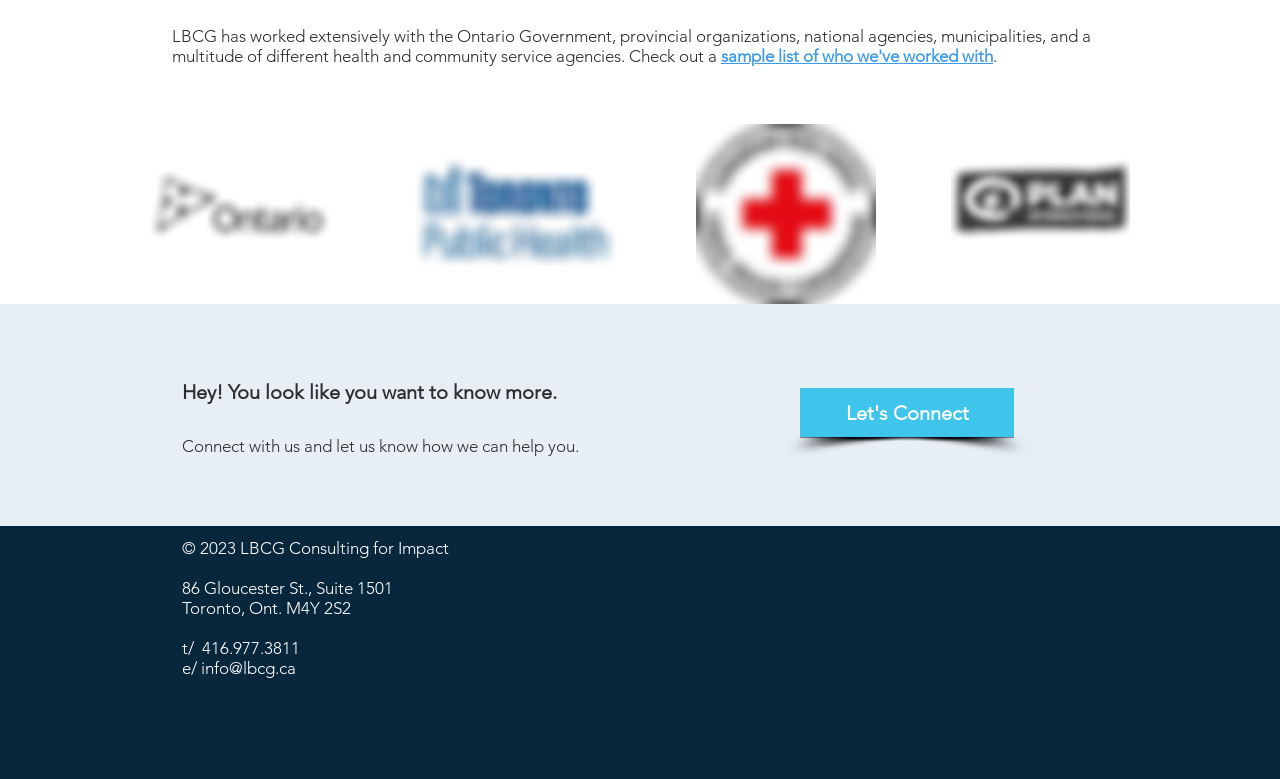Determine the bounding box for the HTML element described here: "info@lbcg.ca". The coordinates should be given as [left, top, right, bottom] with each number being a float between 0 and 1.

[0.157, 0.845, 0.231, 0.87]